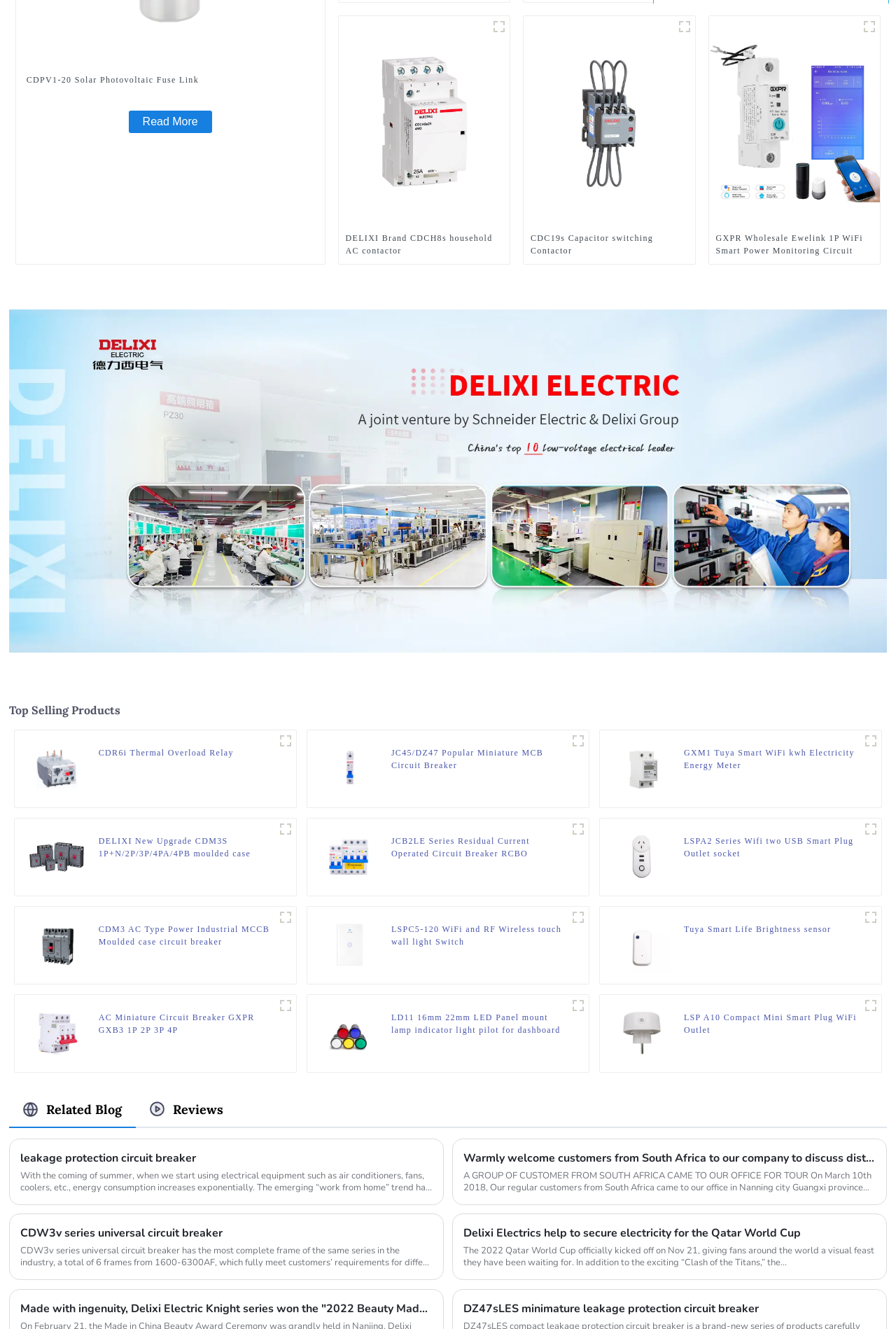Could you highlight the region that needs to be clicked to execute the instruction: "View CDPV1-20 Solar Photovoltaic Fuse Link details"?

[0.03, 0.055, 0.35, 0.065]